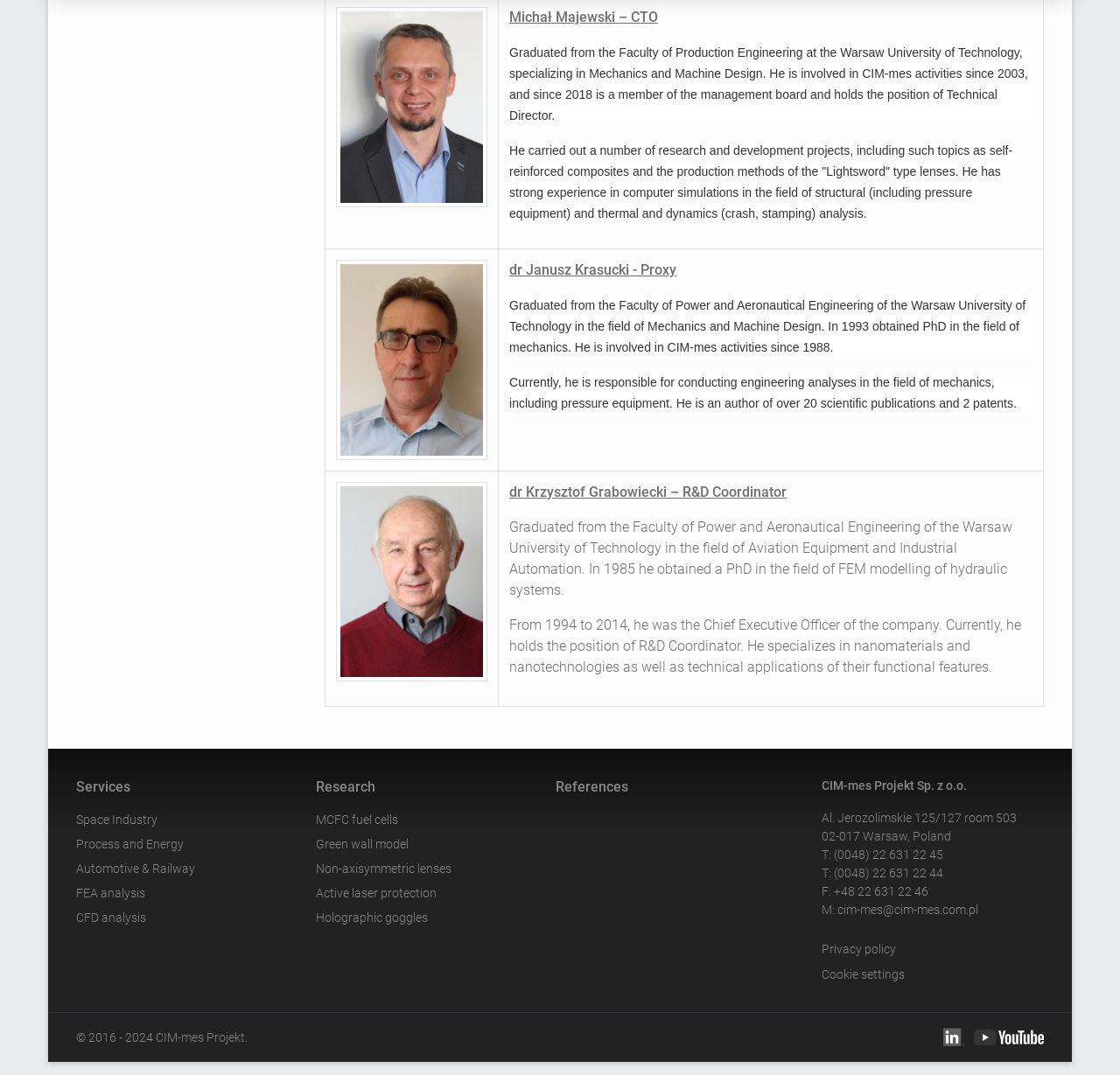Please answer the following question using a single word or phrase: 
What is the address of the organization?

Al. Jerozolimskie 125/127 room 503, 02-017 Warsaw, Poland